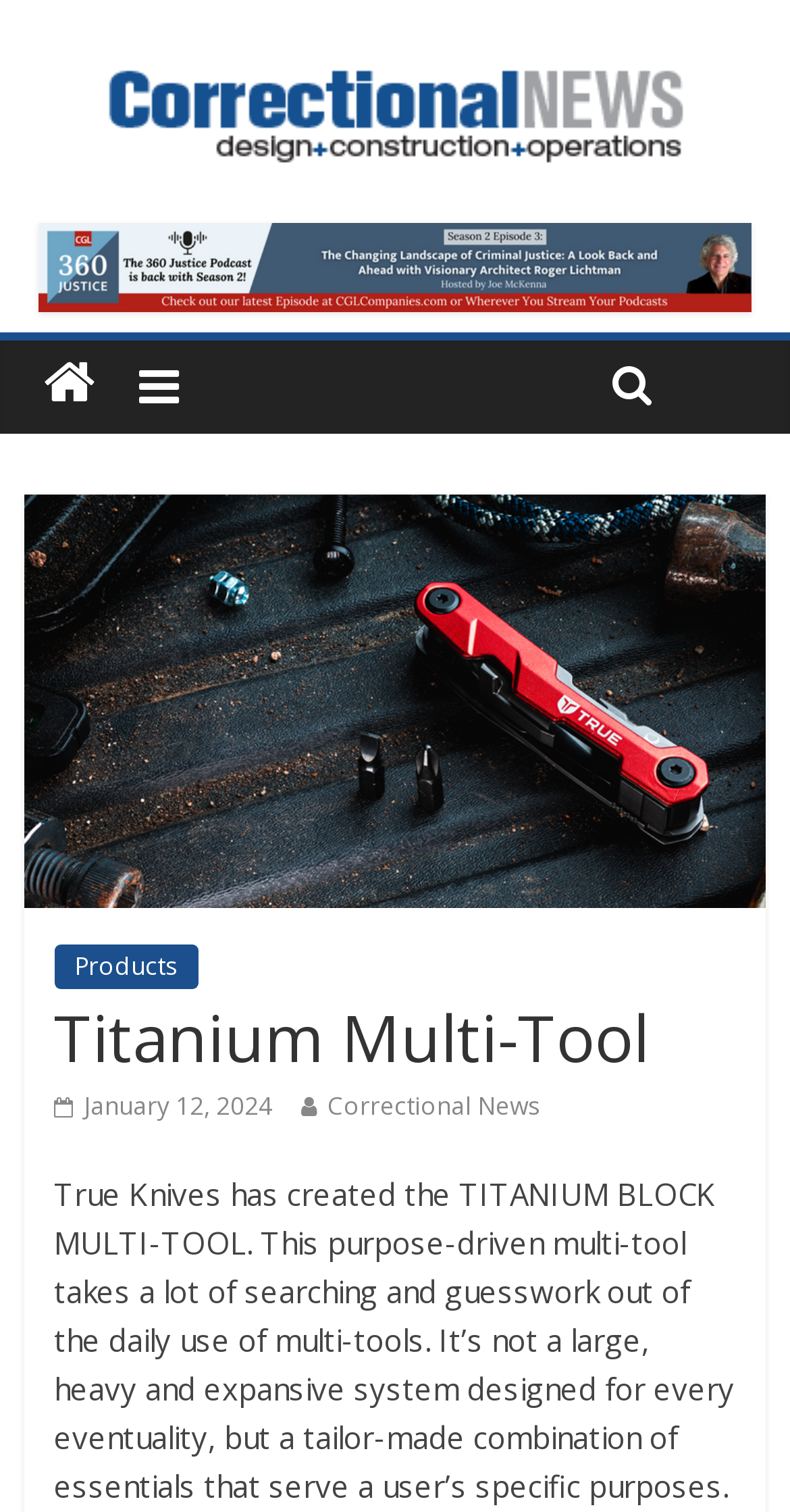Identify the coordinates of the bounding box for the element described below: "Products". Return the coordinates as four float numbers between 0 and 1: [left, top, right, bottom].

[0.068, 0.624, 0.251, 0.654]